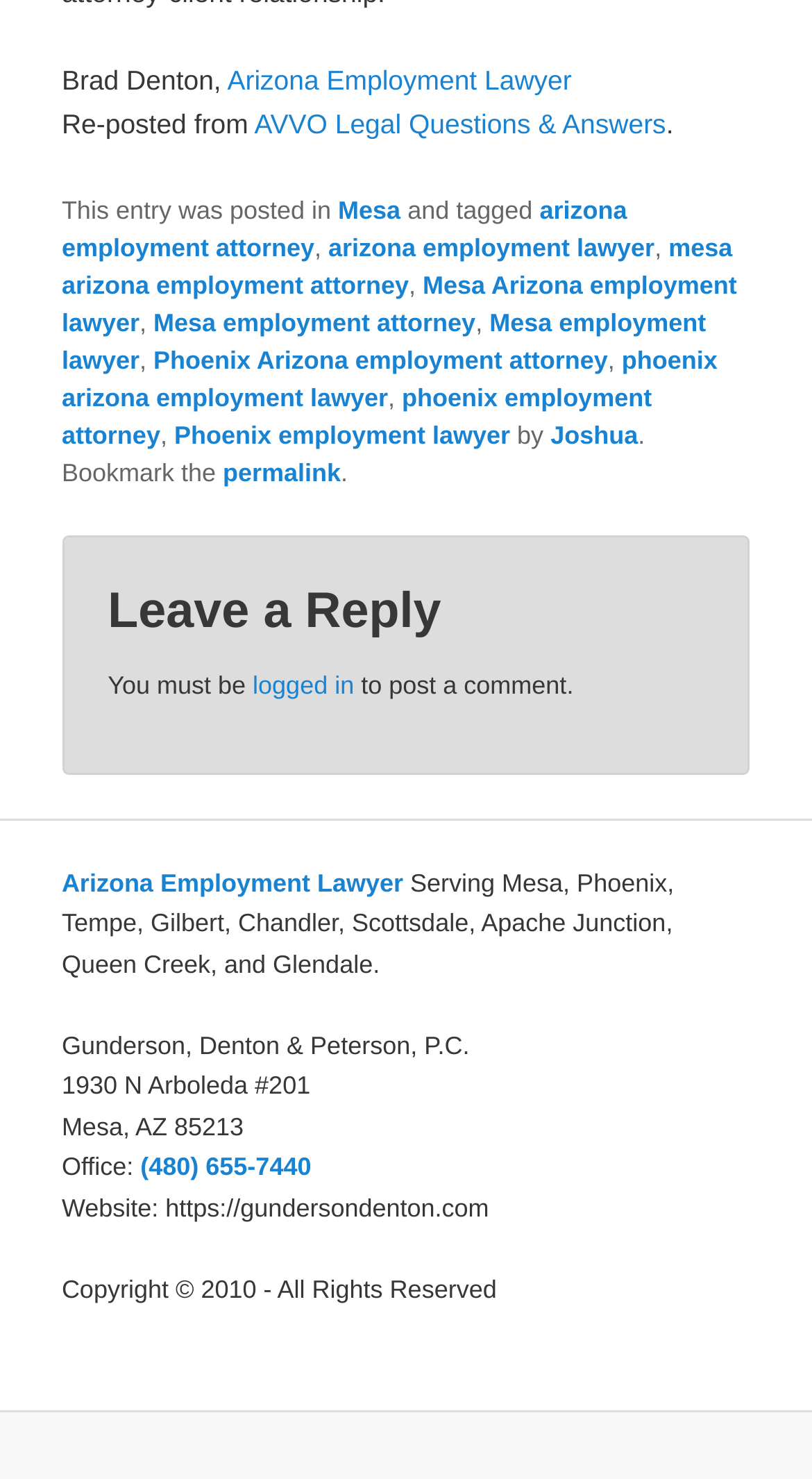Extract the bounding box coordinates of the UI element described: "Mesa Arizona employment lawyer". Provide the coordinates in the format [left, top, right, bottom] with values ranging from 0 to 1.

[0.076, 0.183, 0.908, 0.228]